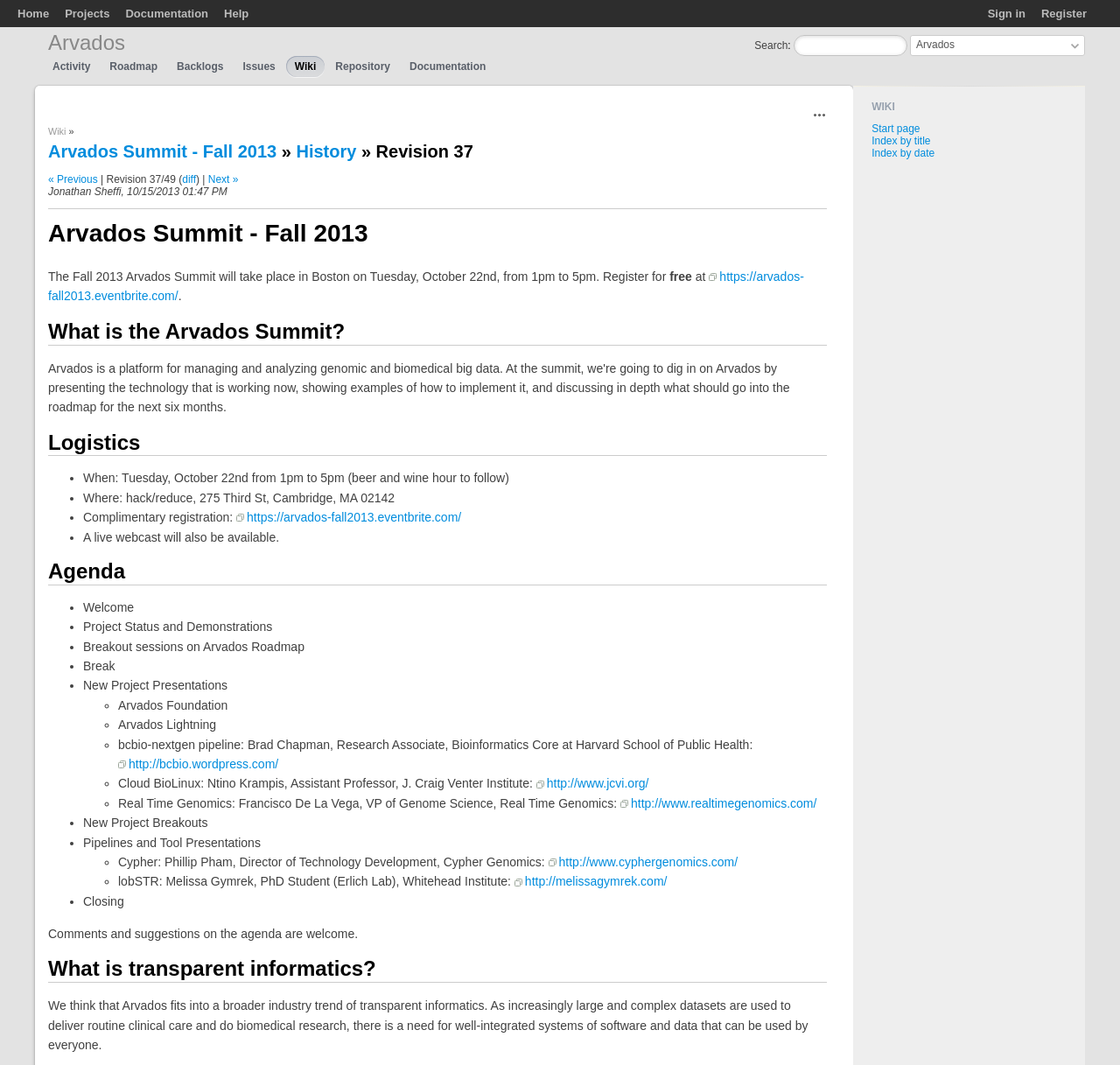Extract the bounding box coordinates of the UI element described by: "Arvados Summit - Fall 2013". The coordinates should include four float numbers ranging from 0 to 1, e.g., [left, top, right, bottom].

[0.043, 0.133, 0.247, 0.151]